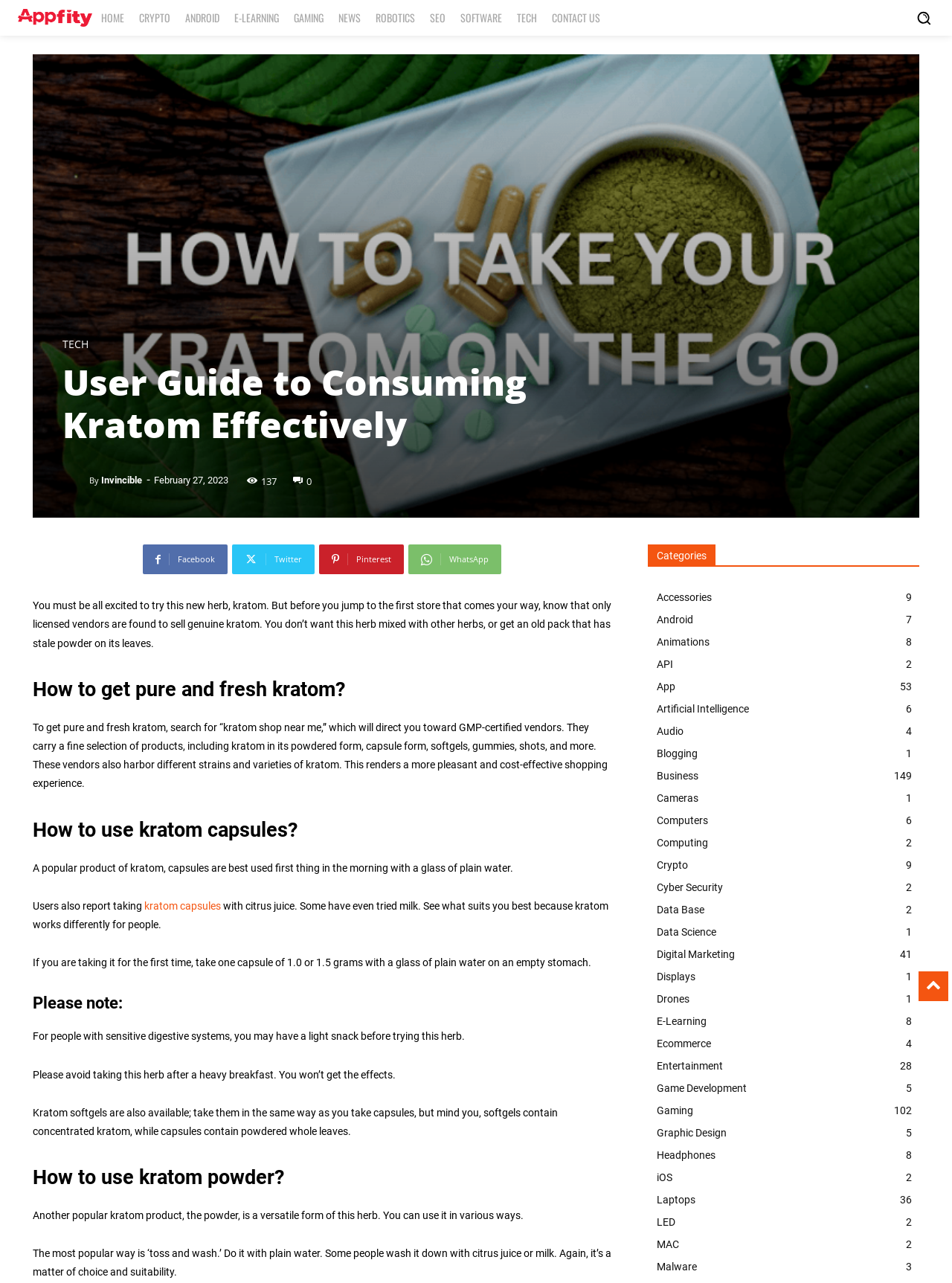Identify the bounding box coordinates necessary to click and complete the given instruction: "Click the 'HOME' link".

[0.099, 0.0, 0.139, 0.028]